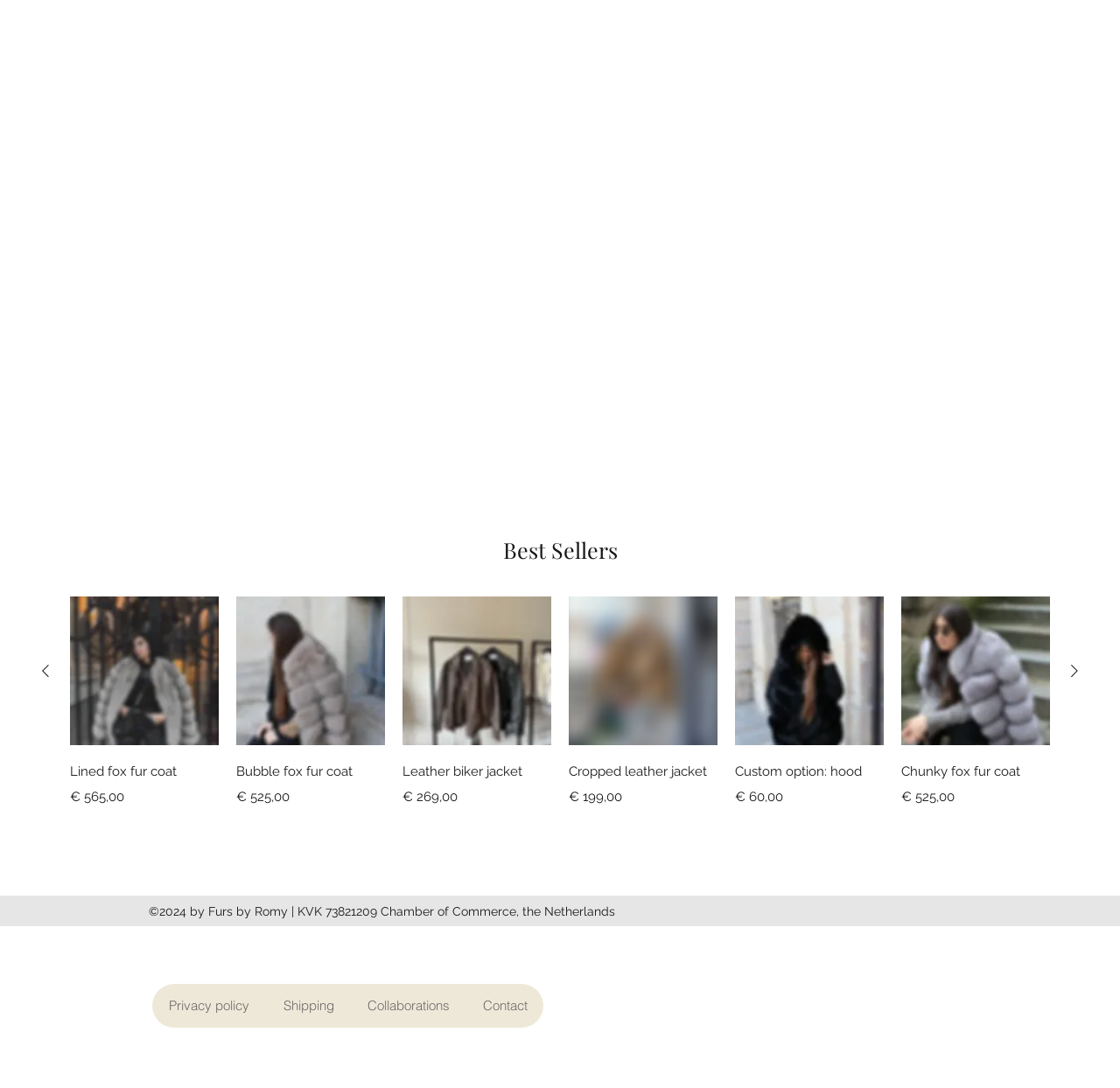Please determine the bounding box coordinates for the element that should be clicked to follow these instructions: "View the Lined fox fur coat product".

[0.062, 0.548, 0.195, 0.685]